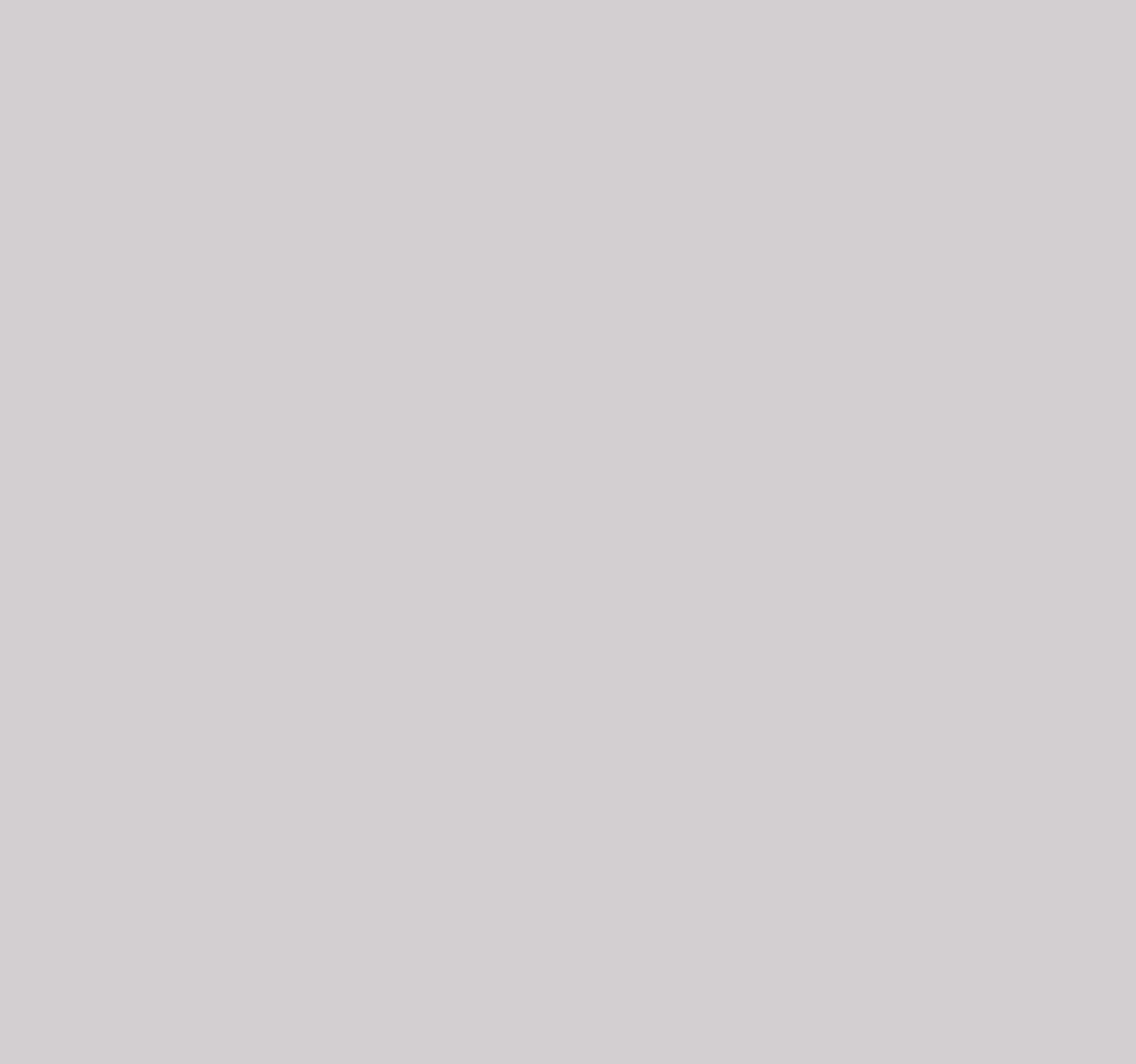Please specify the bounding box coordinates of the clickable region necessary for completing the following instruction: "Check the post from 'Liyana Wary' on 'May 27, 2014'". The coordinates must consist of four float numbers between 0 and 1, i.e., [left, top, right, bottom].

[0.225, 0.015, 0.277, 0.028]